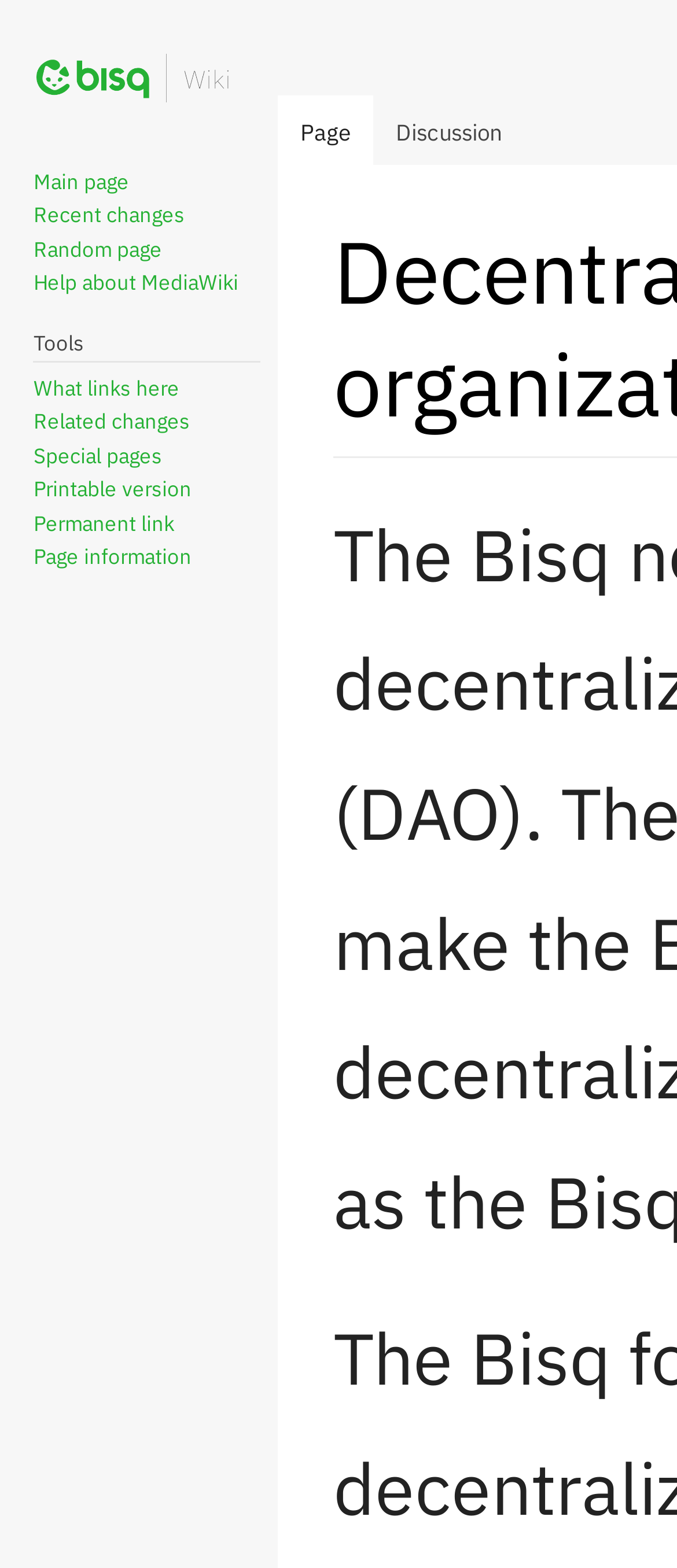Using the provided description Help about MediaWiki, find the bounding box coordinates for the UI element. Provide the coordinates in (top-left x, top-left y, bottom-right x, bottom-right y) format, ensuring all values are between 0 and 1.

[0.049, 0.172, 0.352, 0.188]